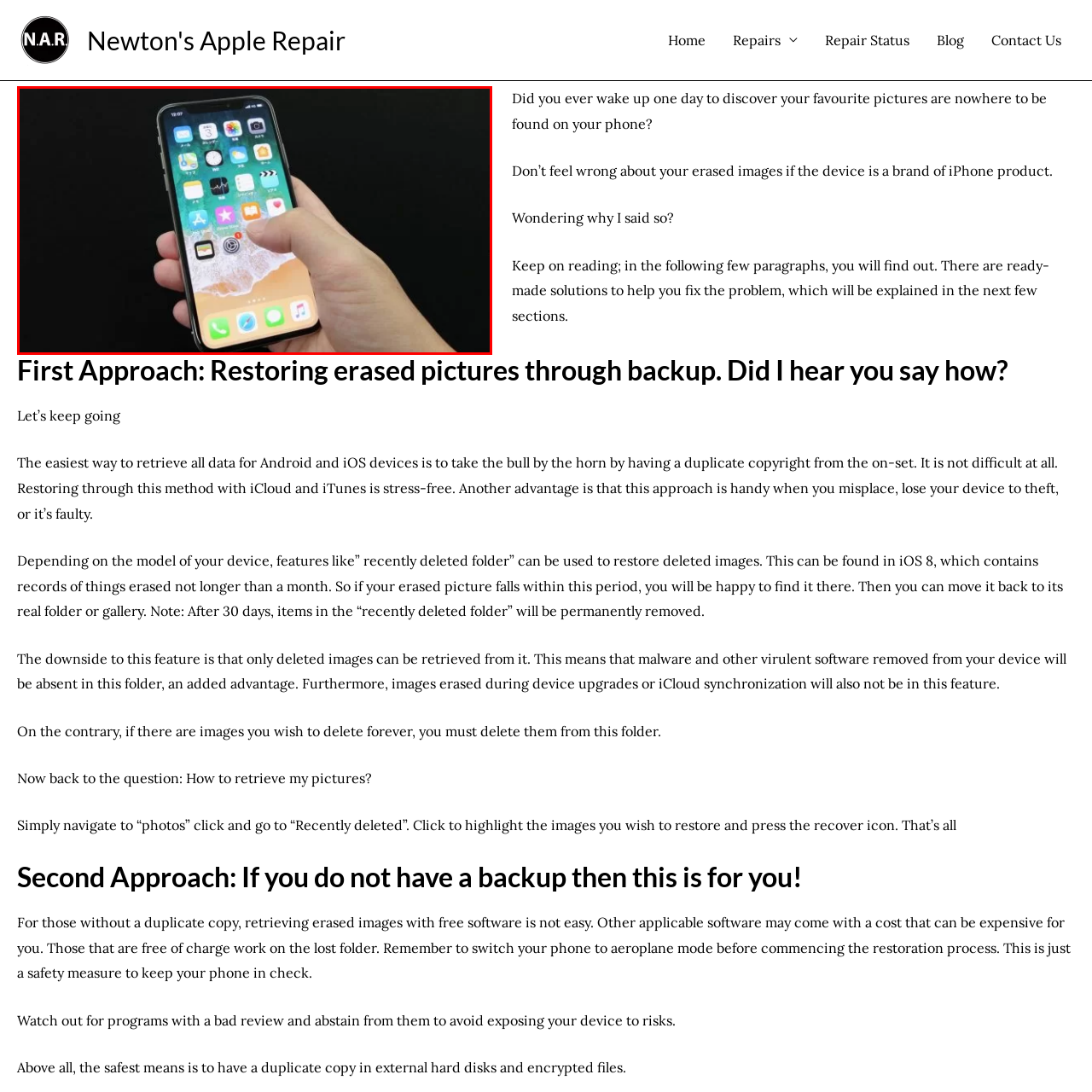Offer a meticulous description of everything depicted in the red-enclosed portion of the image.

The image depicts a person holding an iPhone X, showcasing its vibrant home screen filled with various app icons against a sleek black background. The individual is using their right hand, with fingers deftly poised over the screen, possibly about to select an app. The display features commonly used applications such as Camera, Photos, and a notification center, highlighting the device's functionality and design. This visual is particularly relevant in the context of methods for retrieving deleted images from an iPhone, as discussed in the accompanying article titled "Surefire Ways To Retrieve Back Images Deleted From iPhone." The article addresses strategies for restoring lost photos, emphasizing the importance of familiarizing oneself with iPhone features, such as accessing the 'Recently Deleted' folder for image recovery.